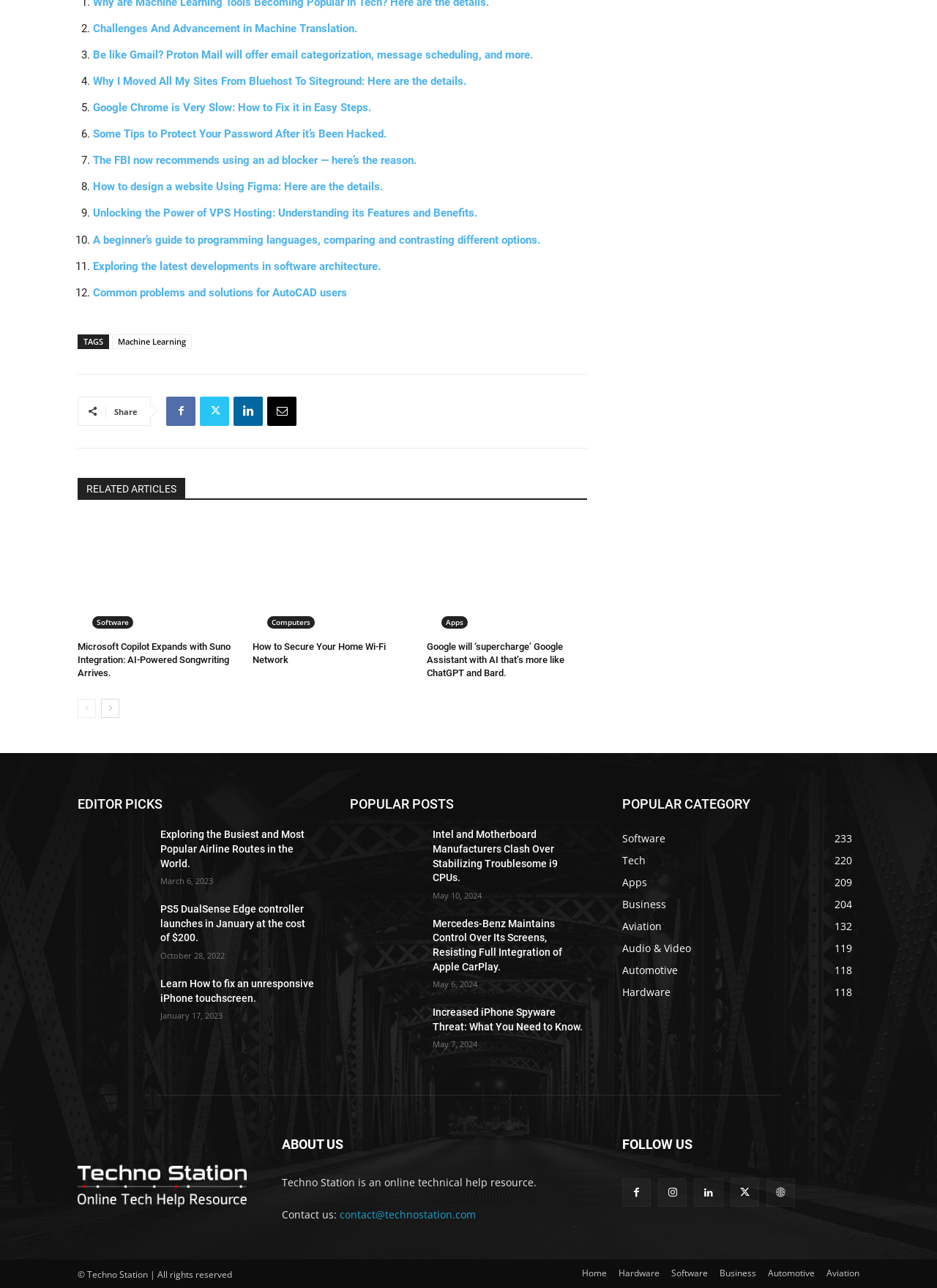What is the category with the most posts?
Please provide a detailed and thorough answer to the question.

I determined the answer by looking at the 'POPULAR CATEGORY' section, where it lists 'Software 233' and 'Tech 220'. Since 233 is greater than 220, I concluded that Software is the category with the most posts.